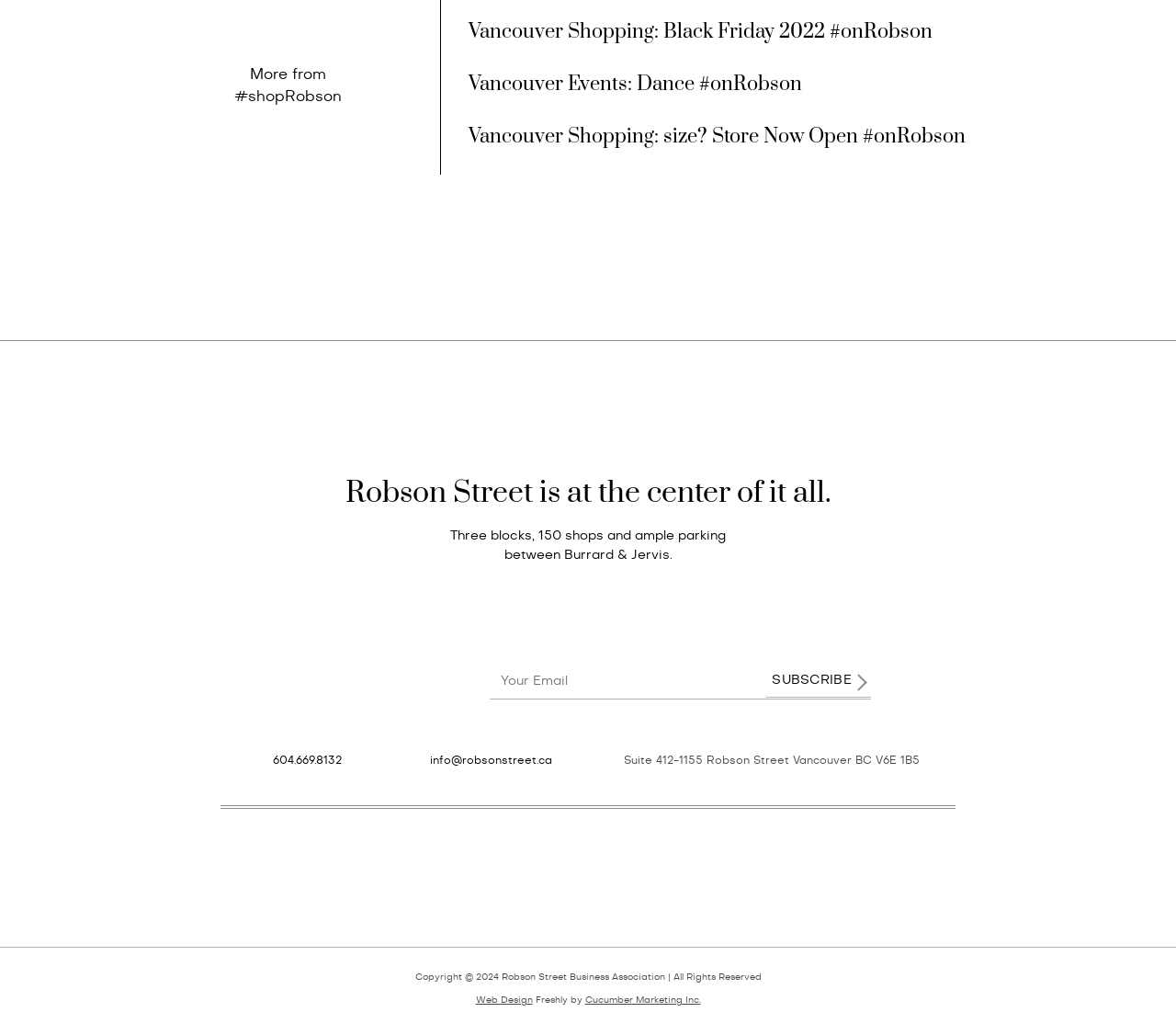Identify the bounding box coordinates of the clickable region necessary to fulfill the following instruction: "Call 604.669.8132". The bounding box coordinates should be four float numbers between 0 and 1, i.e., [left, top, right, bottom].

[0.232, 0.729, 0.29, 0.74]